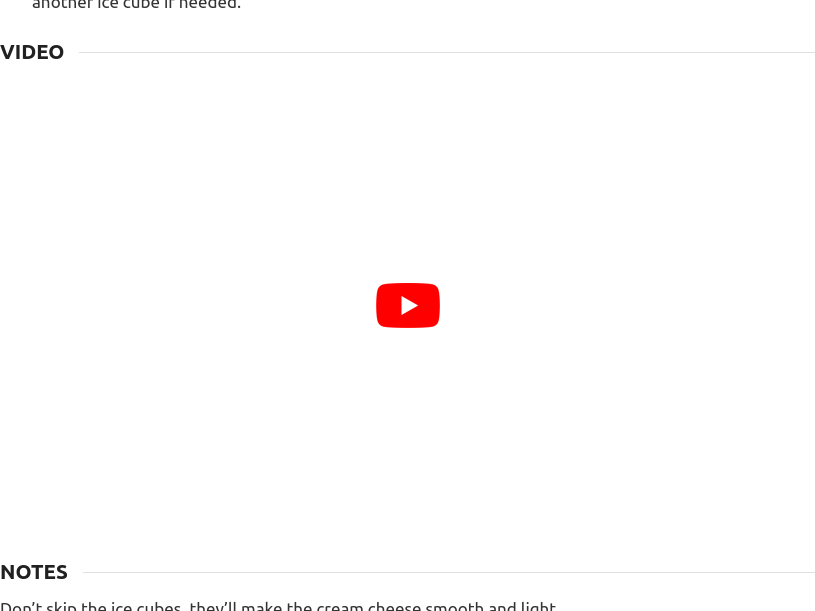Respond to the question below with a single word or phrase: What is the purpose of the play button?

To watch a recipe tutorial